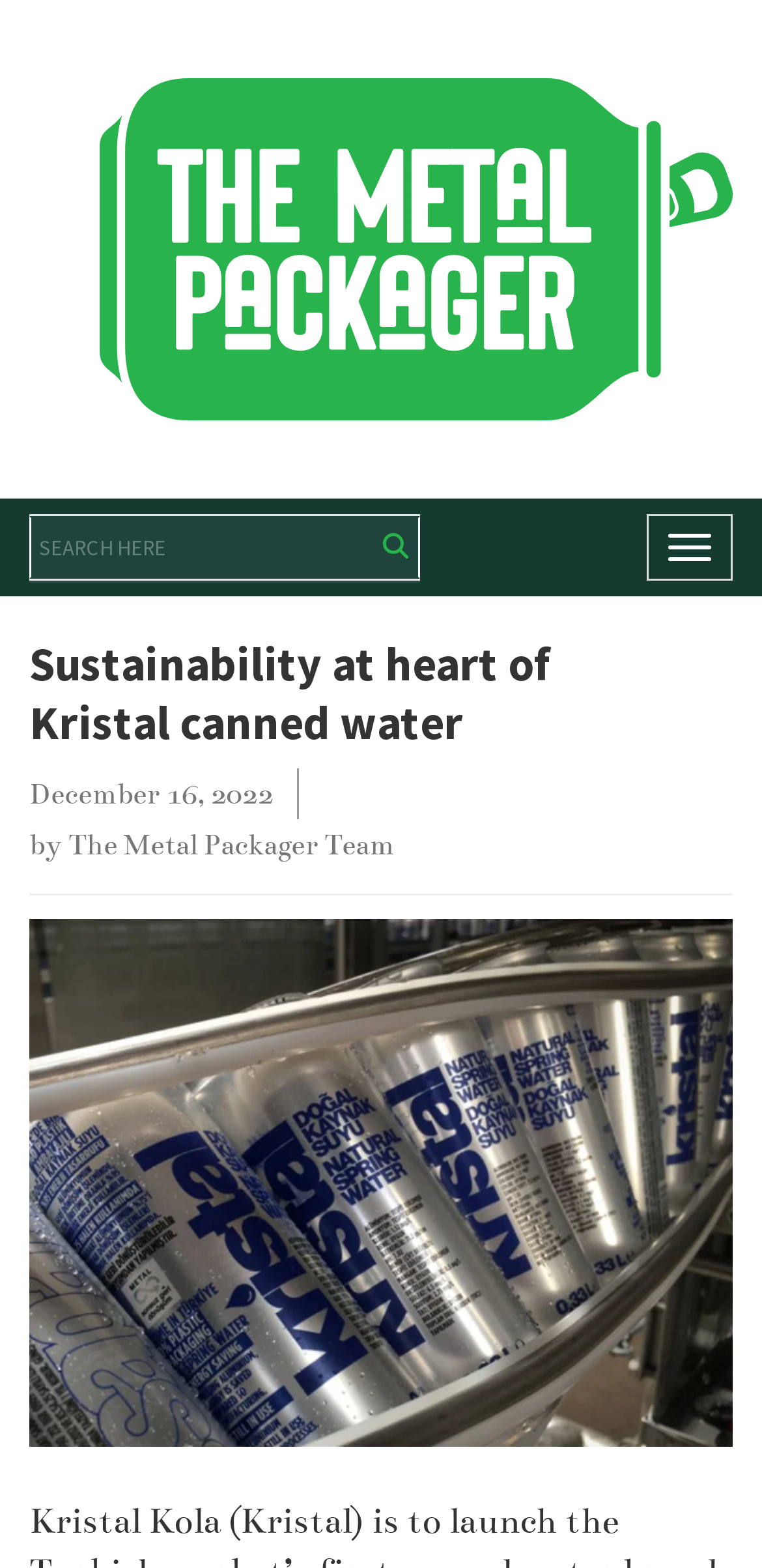Refer to the image and provide an in-depth answer to the question:
What is the date of the article?

I found the date of the article by looking at the static text element with the content 'December 16, 2022' which is located at the top of the webpage, below the main heading.